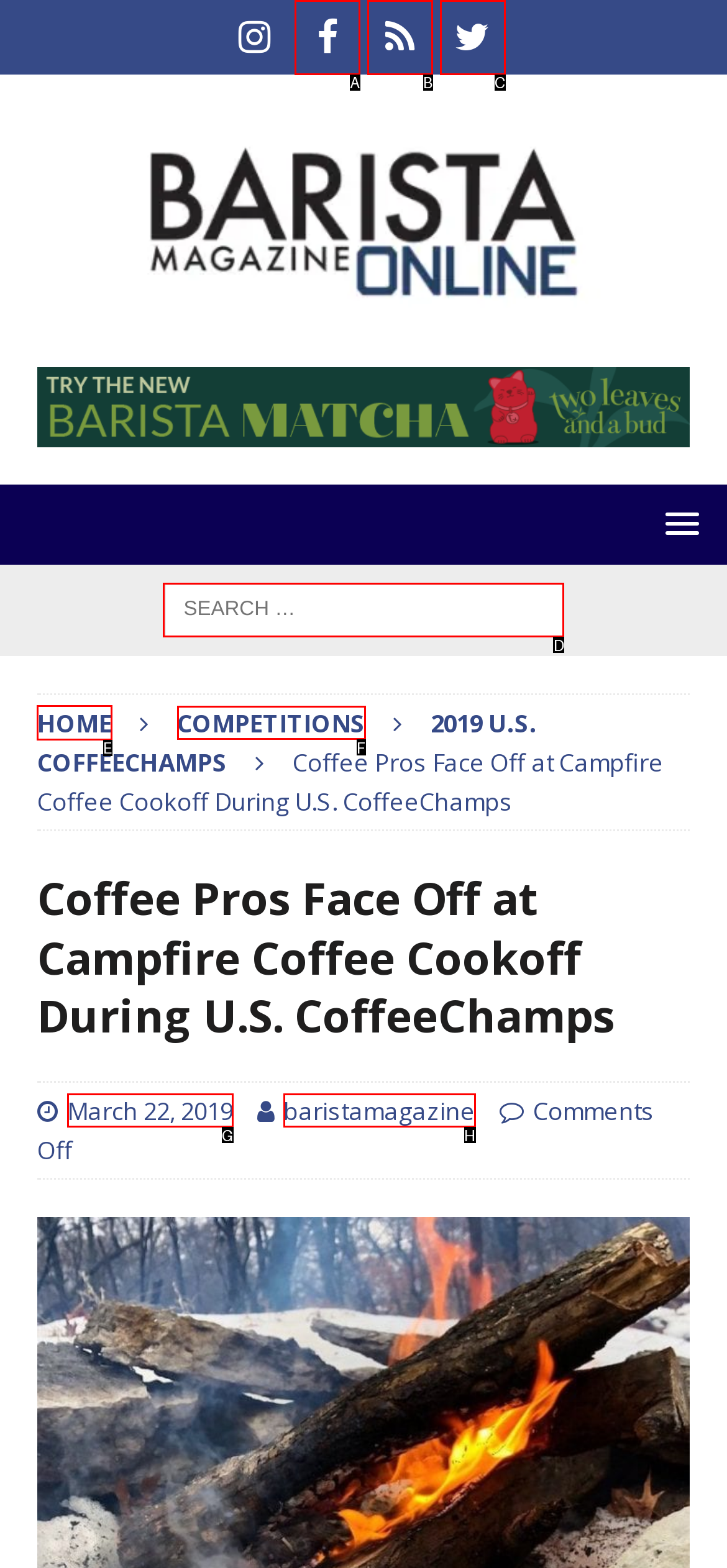Identify the letter of the option that should be selected to accomplish the following task: Go to HOME page. Provide the letter directly.

E